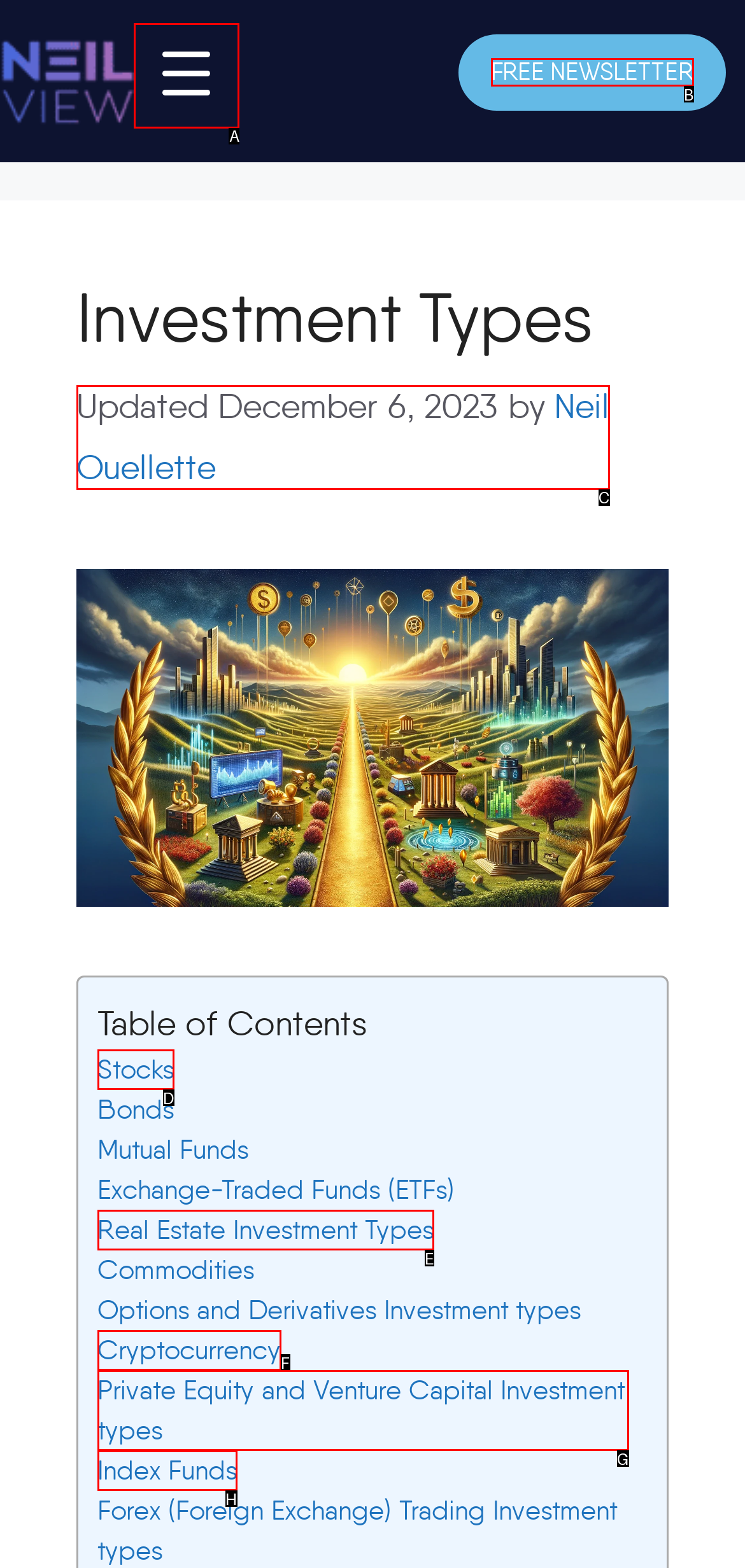Select the correct UI element to complete the task: Subscribe to the free newsletter
Please provide the letter of the chosen option.

B